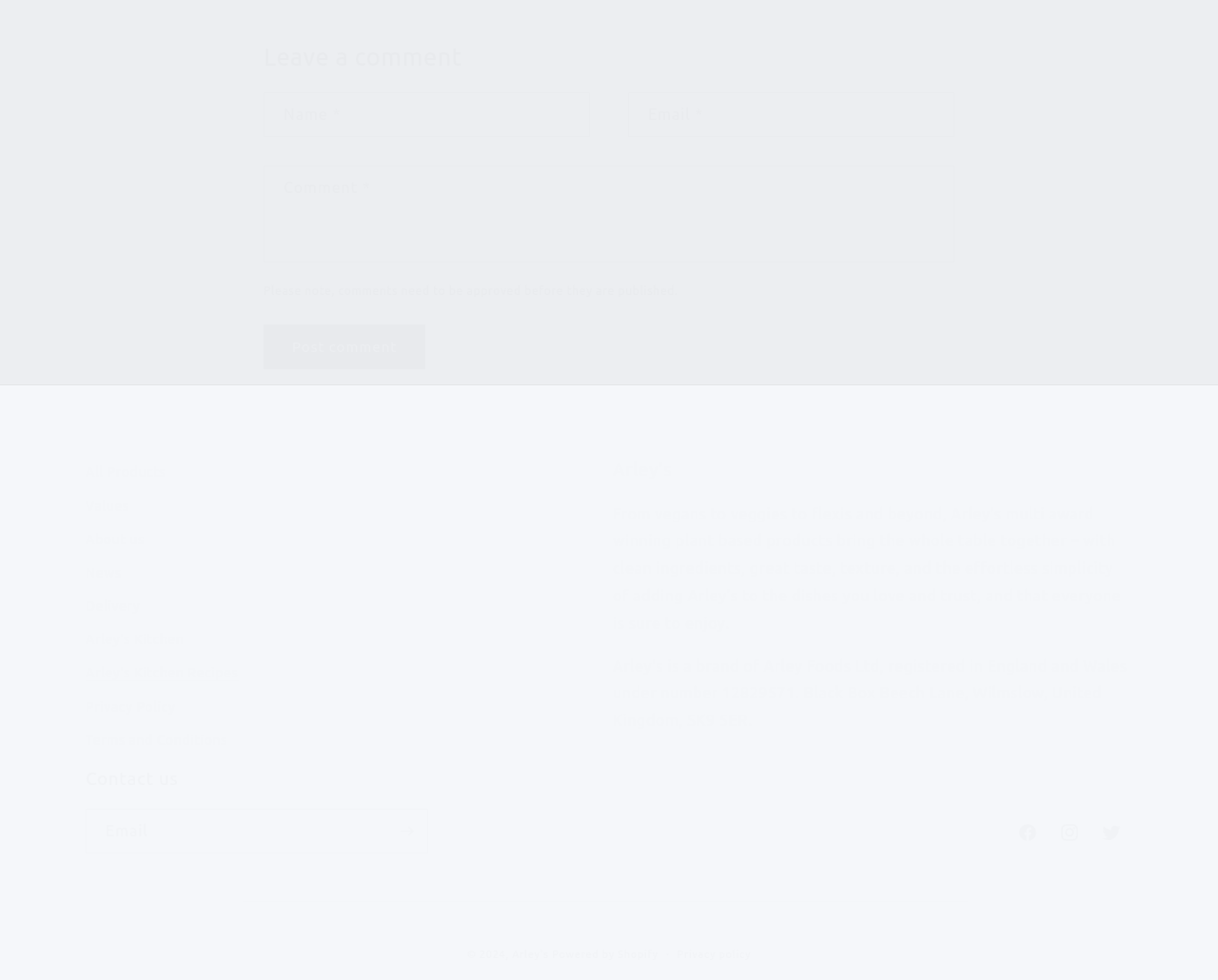Review the image closely and give a comprehensive answer to the question: What is the purpose of the 'Subscribe' button?

The 'Subscribe' button is located next to an 'Email' textbox, which suggests that it is used to subscribe to a newsletter or mailing list by providing an email address.